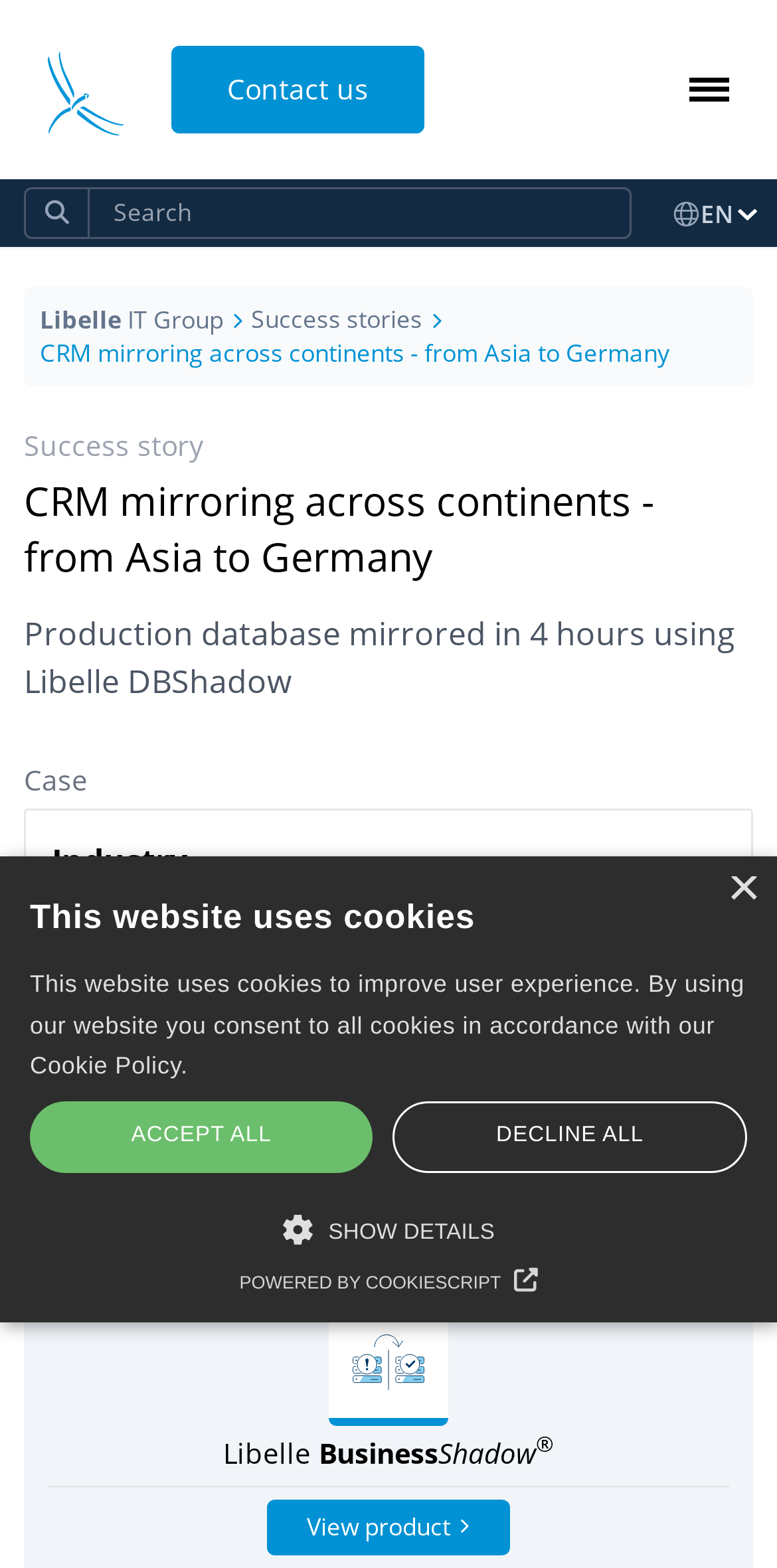What is the application used in the success story?
Answer the question based on the image using a single word or a brief phrase.

Microsoft SQL Server Self-developed CRM software